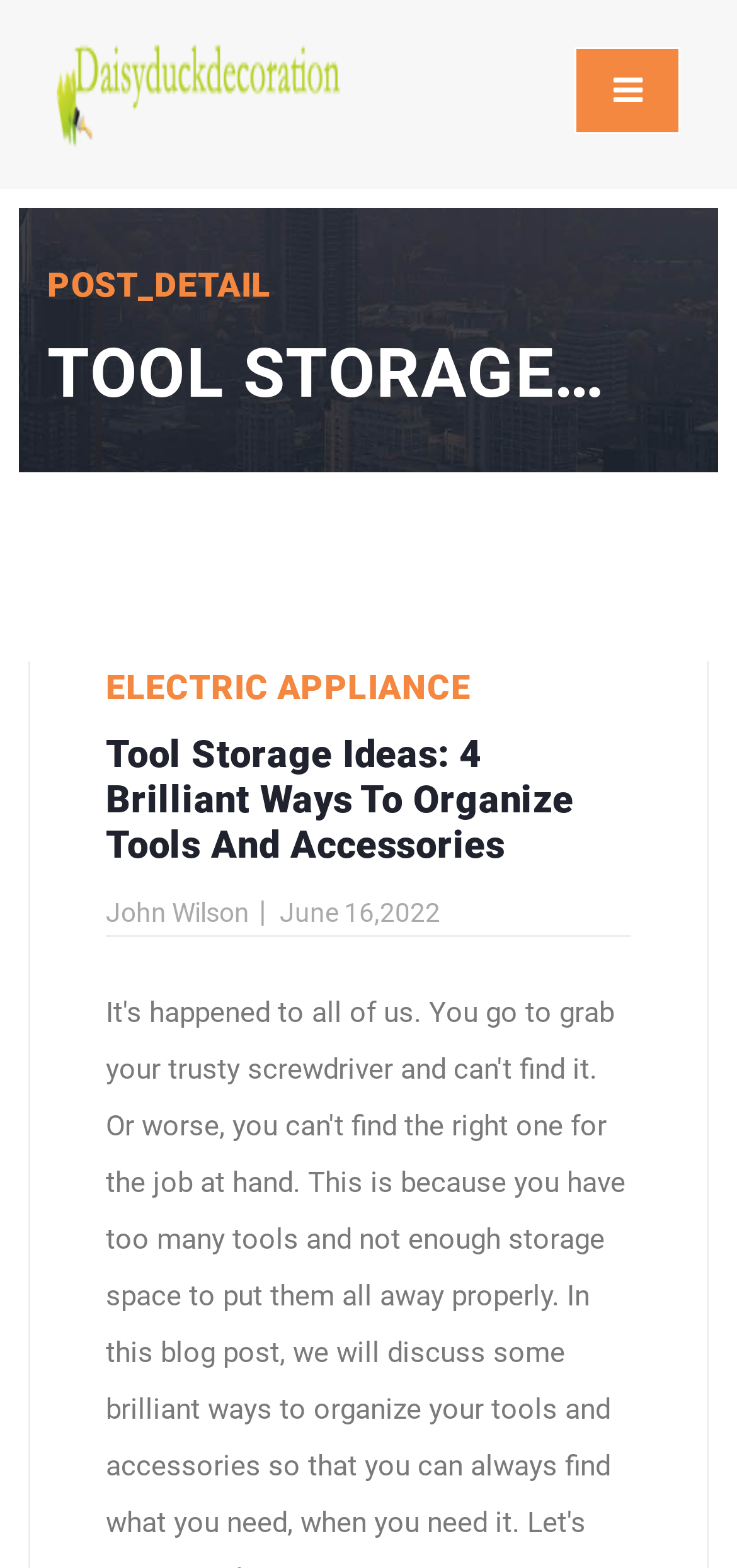When was the article published?
Based on the image, answer the question with a single word or brief phrase.

June 16, 2022